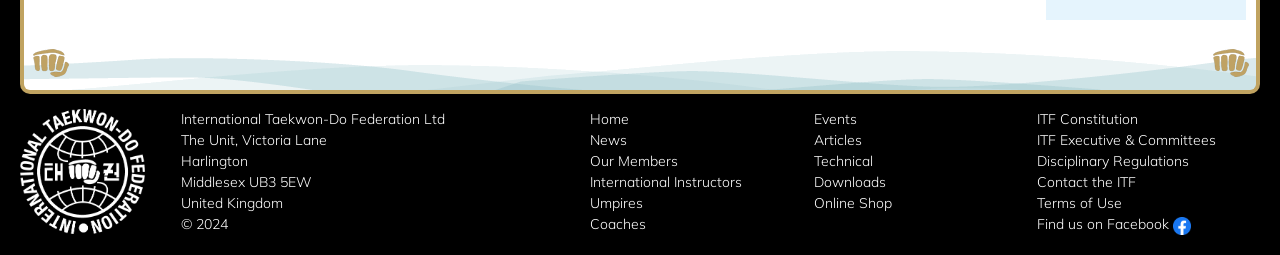Find the bounding box coordinates for the HTML element described as: "permalink". The coordinates should consist of four float values between 0 and 1, i.e., [left, top, right, bottom].

None